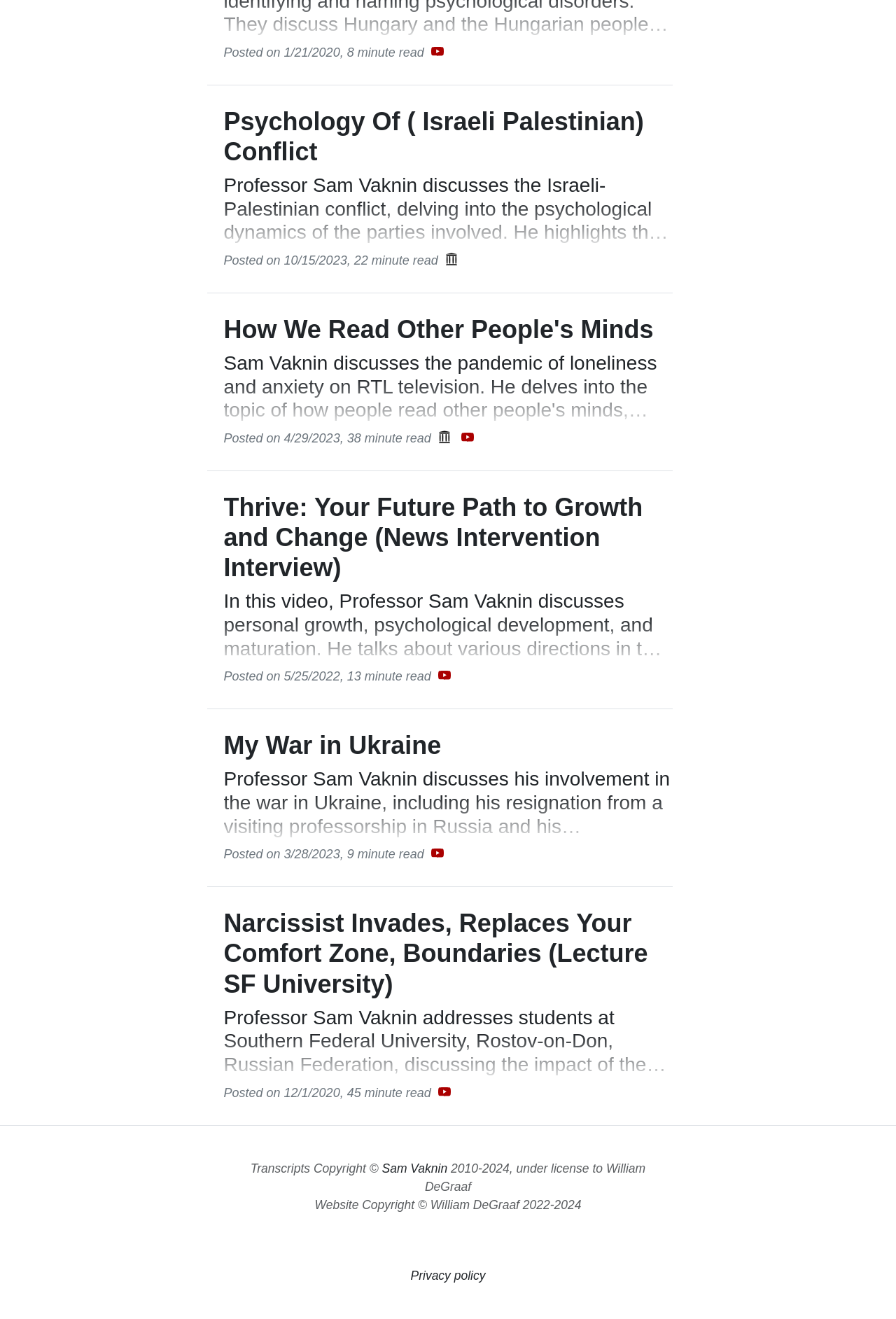Using the provided description Sam Vaknin, find the bounding box coordinates for the UI element. Provide the coordinates in (top-left x, top-left y, bottom-right x, bottom-right y) format, ensuring all values are between 0 and 1.

[0.426, 0.88, 0.499, 0.891]